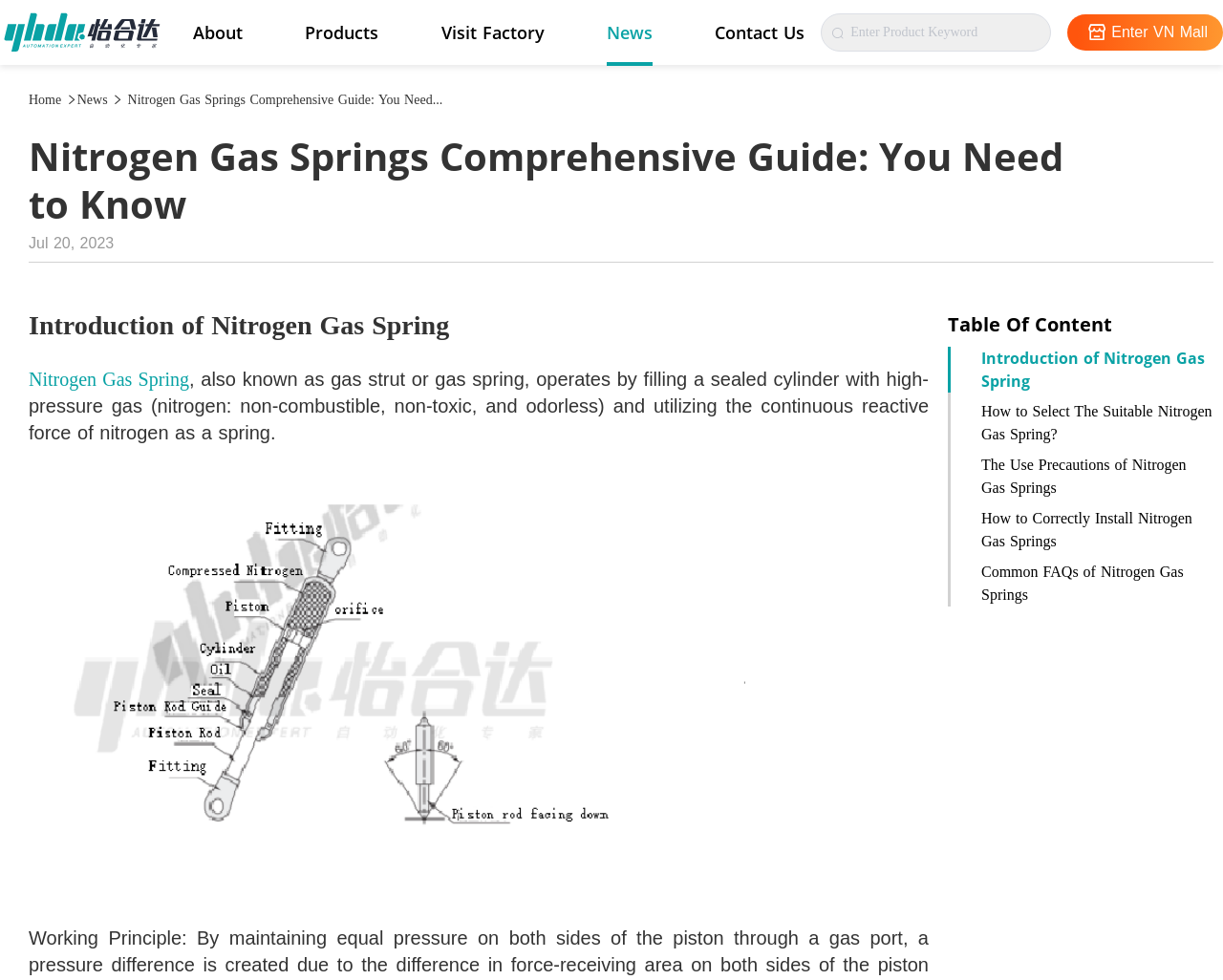Please determine and provide the text content of the webpage's heading.

Nitrogen Gas Springs Comprehensive Guide: You Need to Know